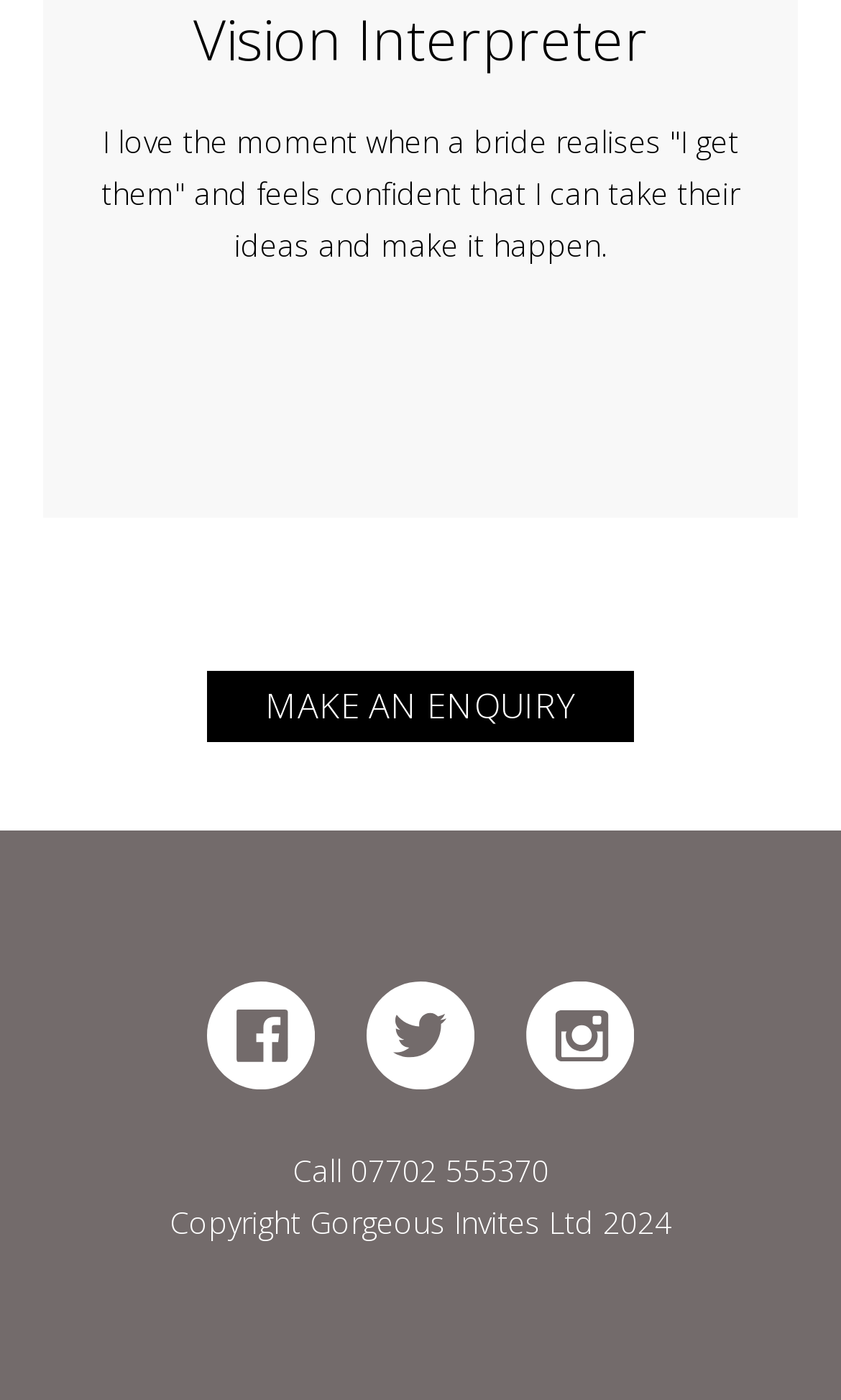What is the phone number to contact?
Refer to the image and provide a one-word or short phrase answer.

07702 555370